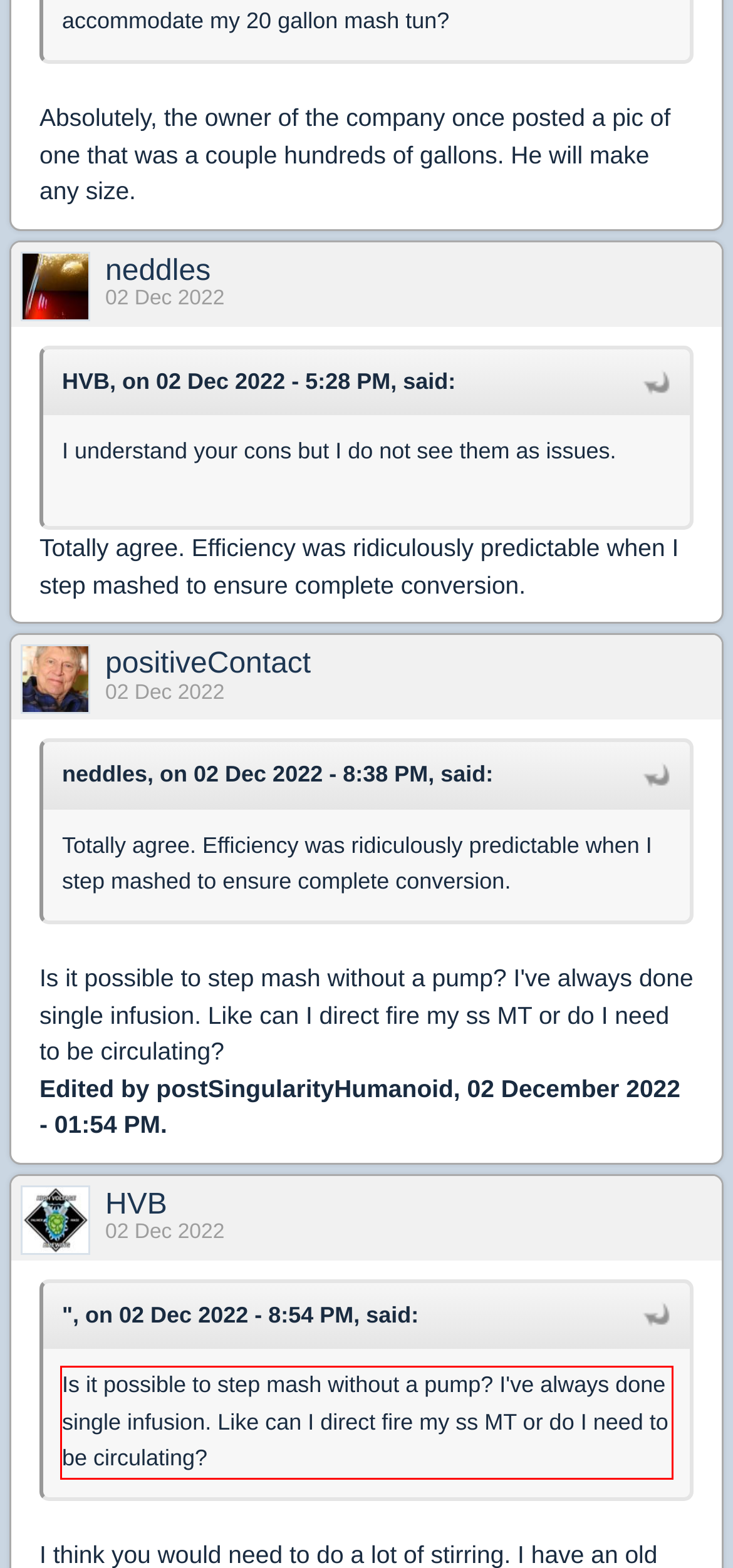Analyze the webpage screenshot and use OCR to recognize the text content in the red bounding box.

Is it possible to step mash without a pump? I've always done single infusion. Like can I direct fire my ss MT or do I need to be circulating?